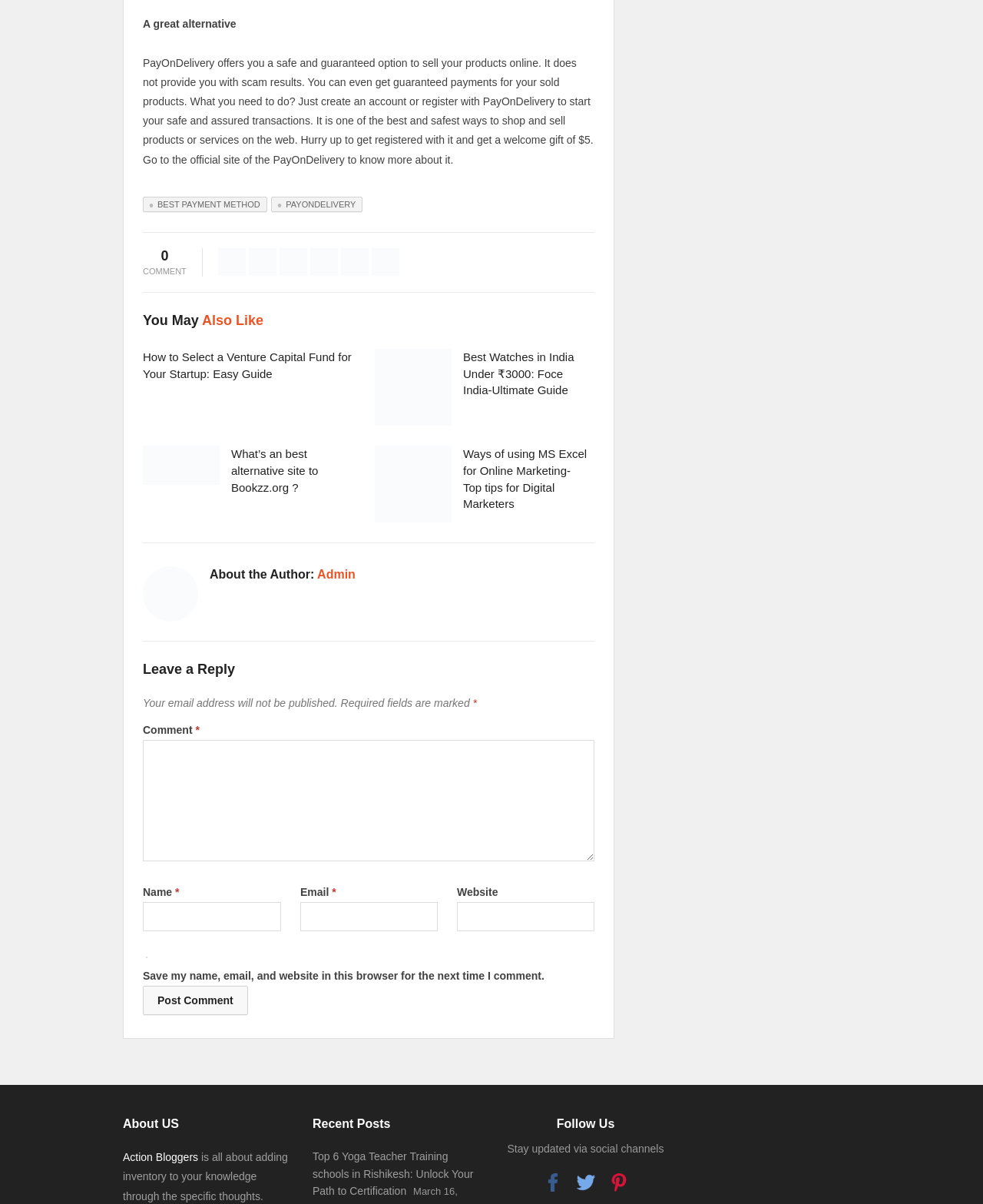Identify the bounding box for the given UI element using the description provided. Coordinates should be in the format (top-left x, top-left y, bottom-right x, bottom-right y) and must be between 0 and 1. Here is the description: Twitter

[0.579, 0.974, 0.612, 0.993]